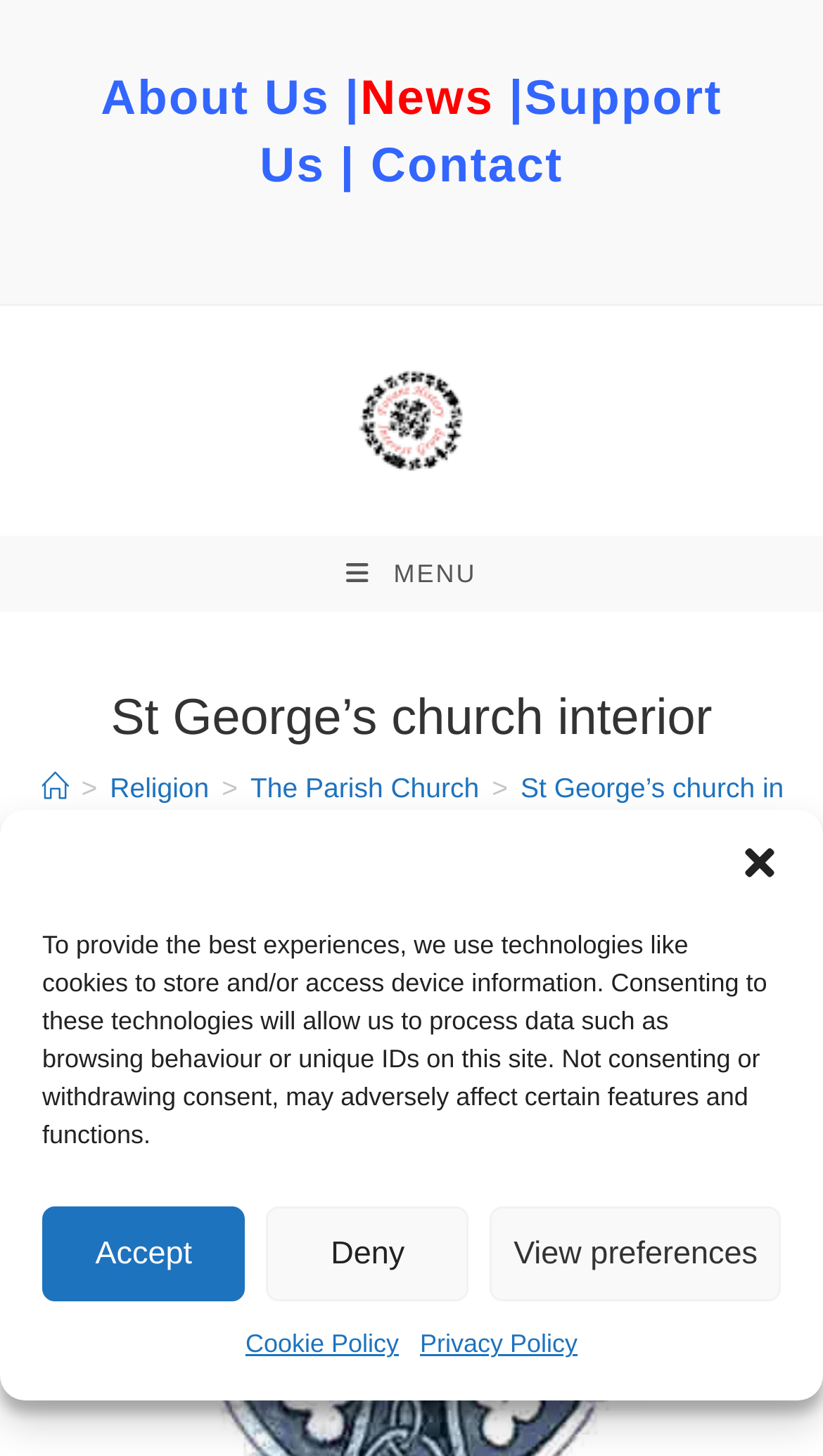How many main sections are in the top navigation menu?
Please respond to the question with as much detail as possible.

I determined the answer by looking at the top navigation menu, which contains links to 'About Us', 'News', 'Support Us', and 'Contact', making a total of 4 main sections.